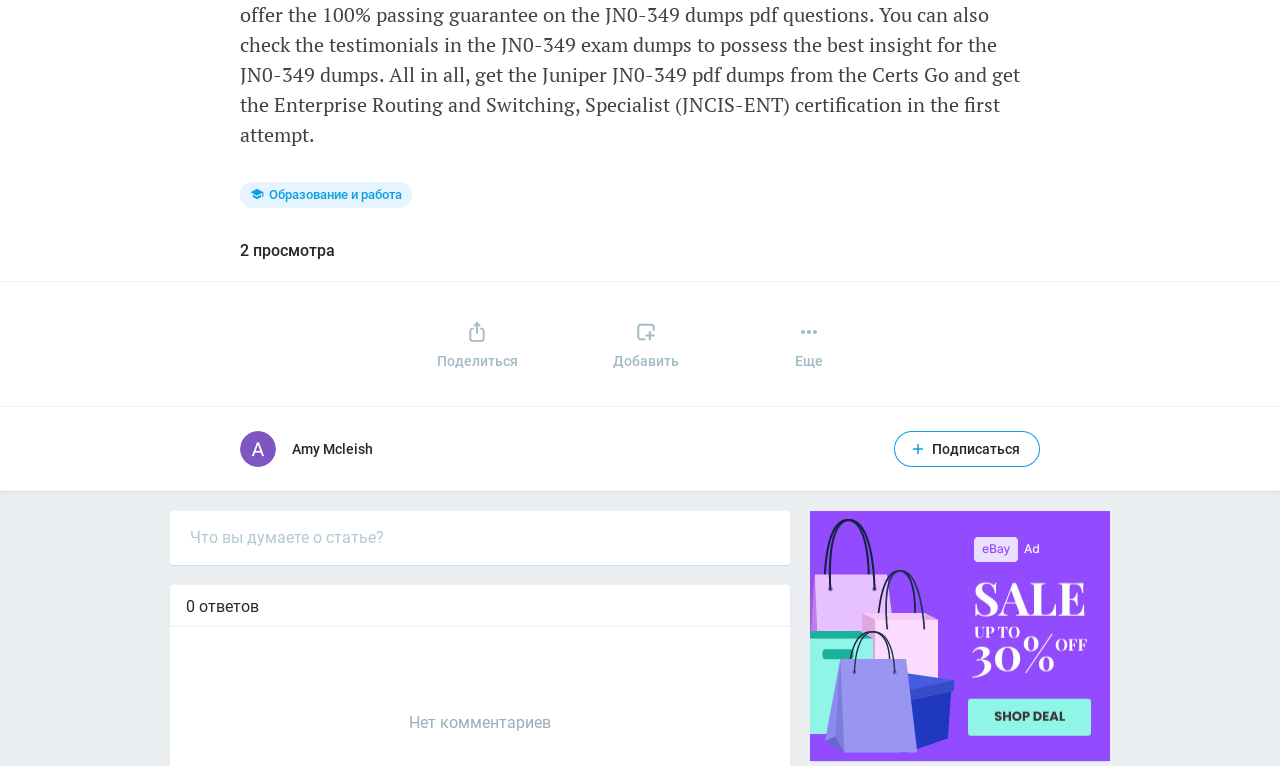Given the element description, predict the bounding box coordinates in the format (top-left x, top-left y, bottom-right x, bottom-right y), using floating point numbers between 0 and 1: Образование и работа

[0.188, 0.238, 0.322, 0.272]